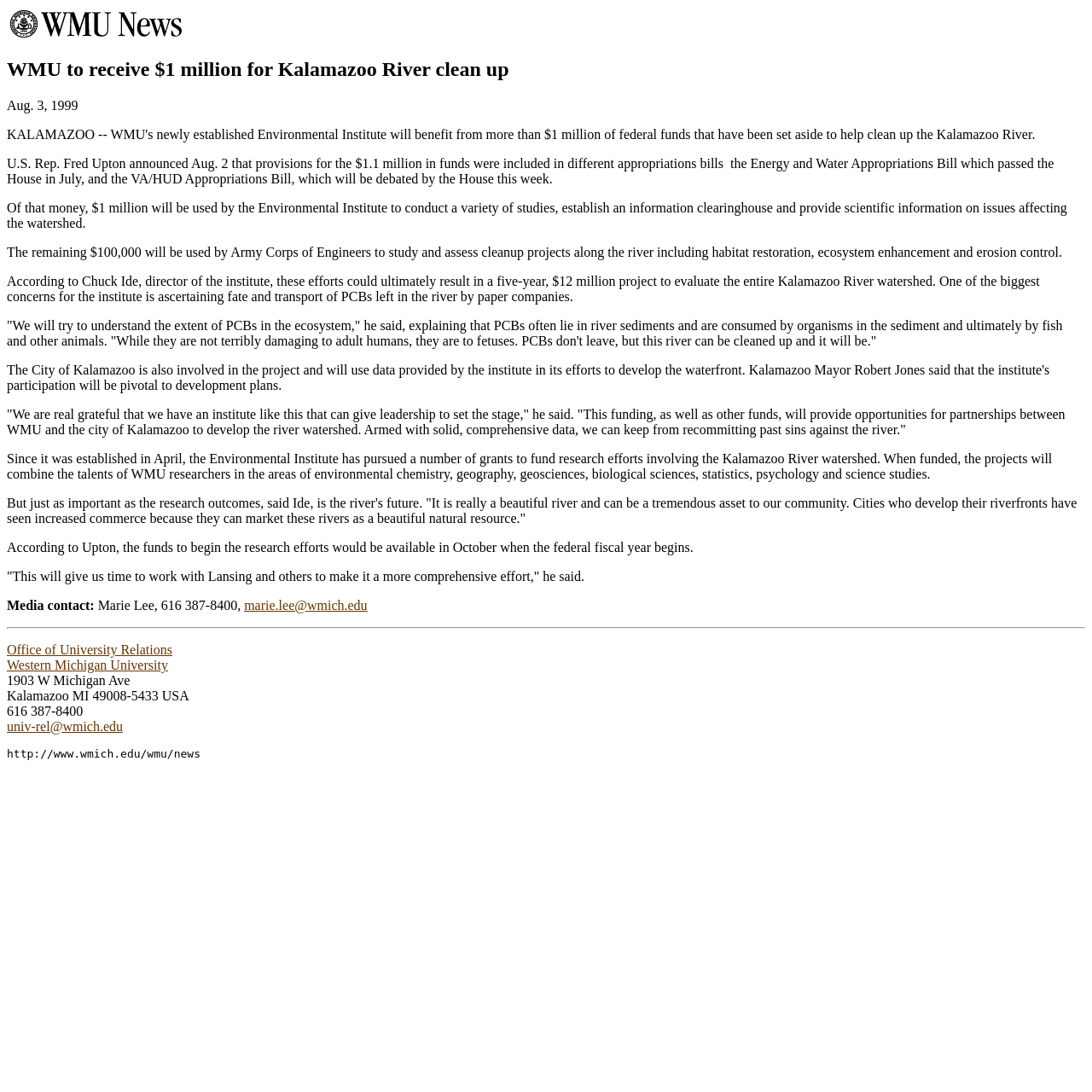What is the topic of the news article?
Based on the image, answer the question with a single word or brief phrase.

Kalamazoo River clean up